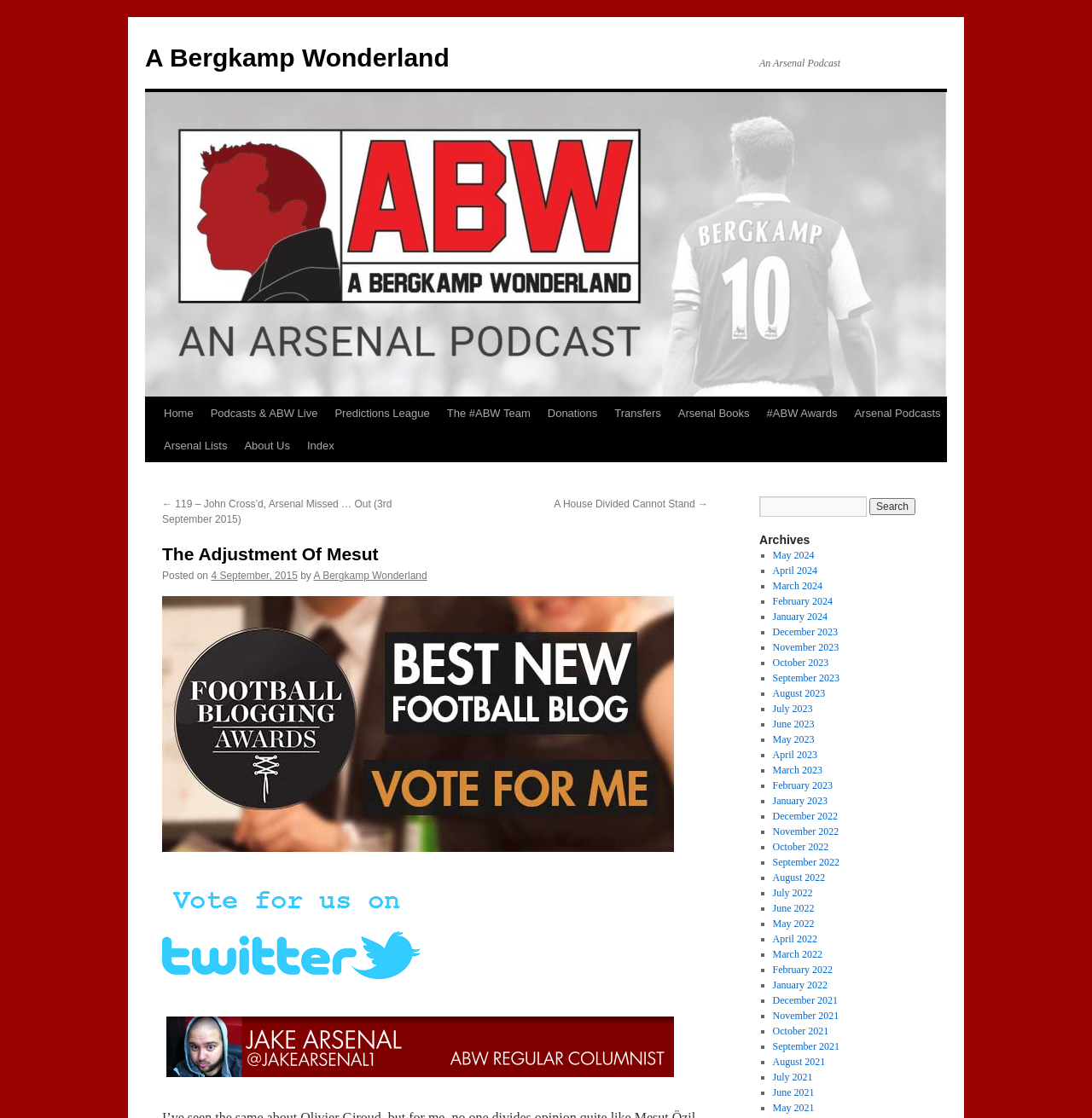How many links are there in the main navigation menu?
Offer a detailed and exhaustive answer to the question.

The main navigation menu is located at the top of the webpage, and it contains 8 links: 'Home', 'Podcasts & ABW Live', 'Predictions League', 'The #ABW Team', 'Donations', 'Transfers', 'Arsenal Books', and '#ABW Awards'.